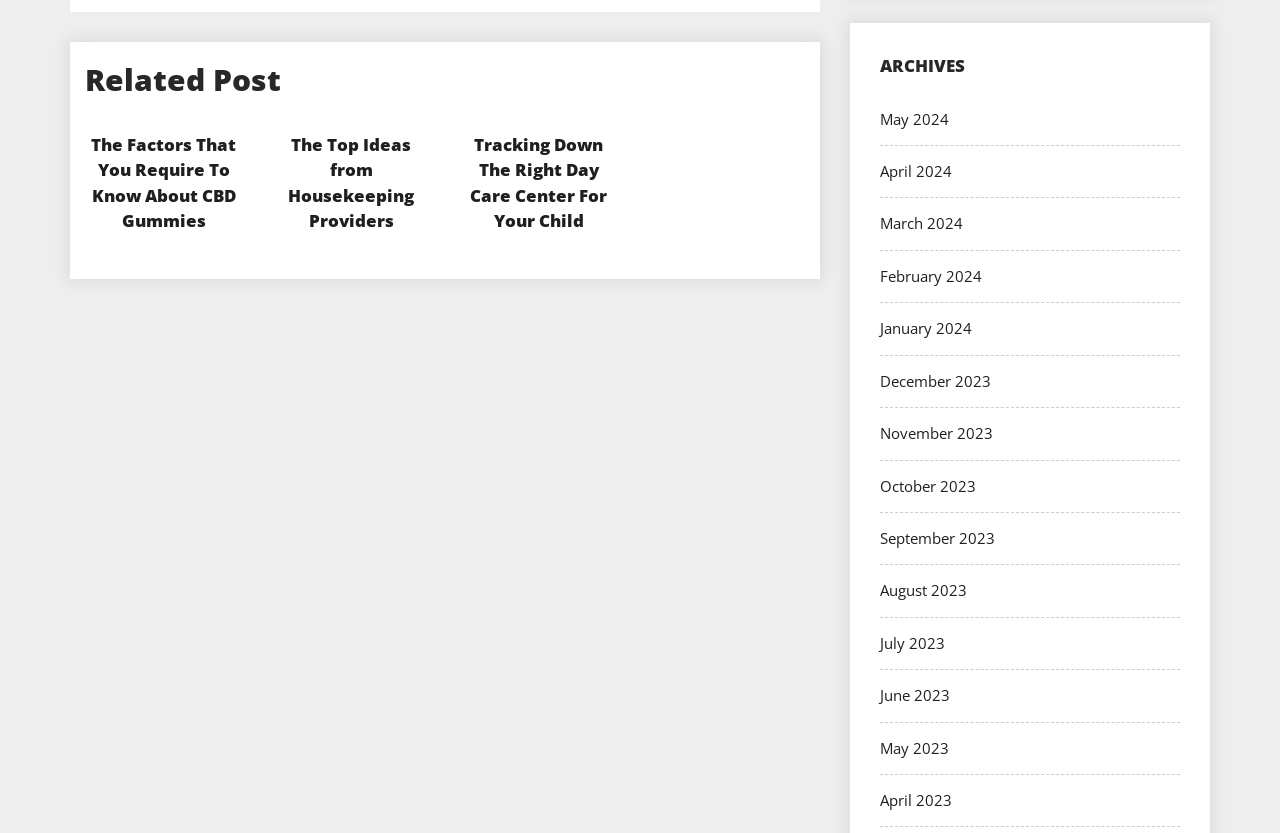Can you determine the bounding box coordinates of the area that needs to be clicked to fulfill the following instruction: "view related posts"?

[0.066, 0.068, 0.629, 0.122]